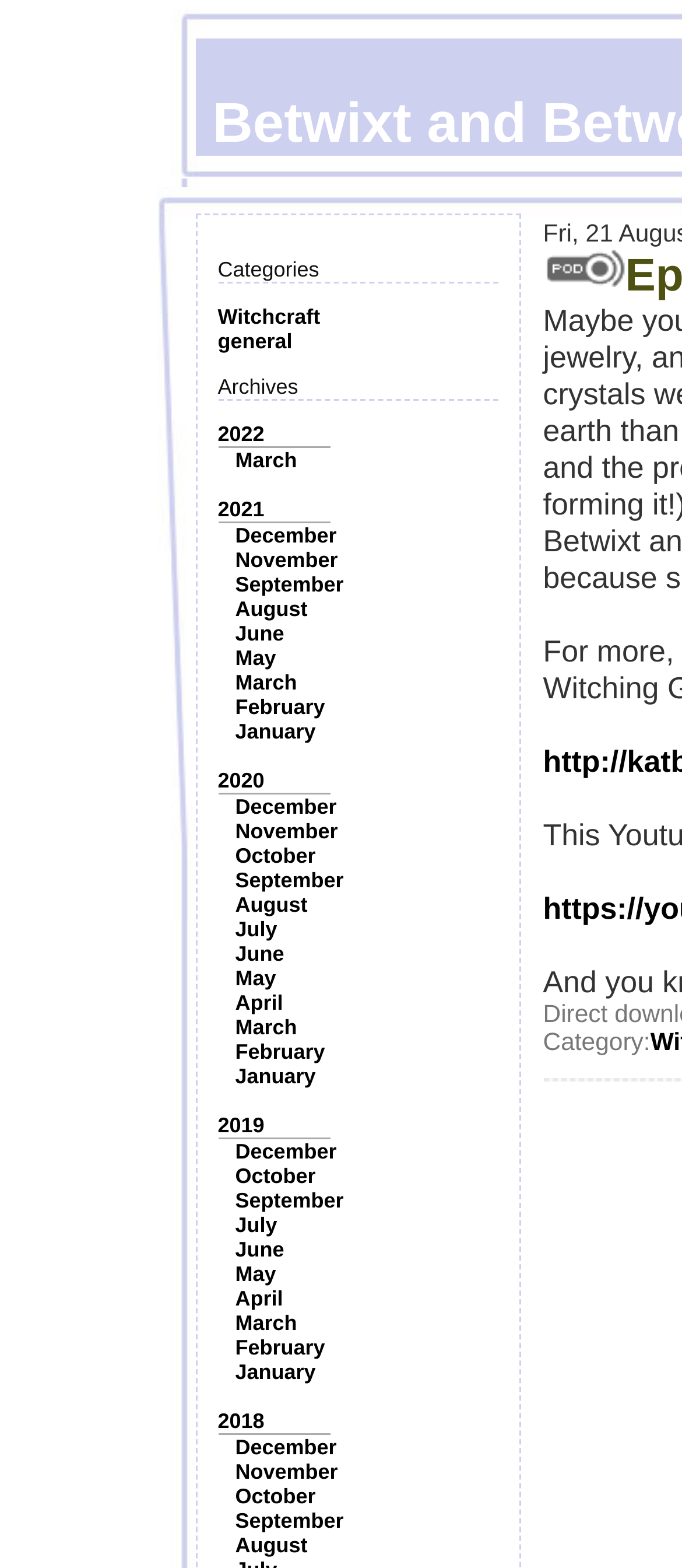Respond to the following query with just one word or a short phrase: 
How many months are listed under 2022 in the archives?

1